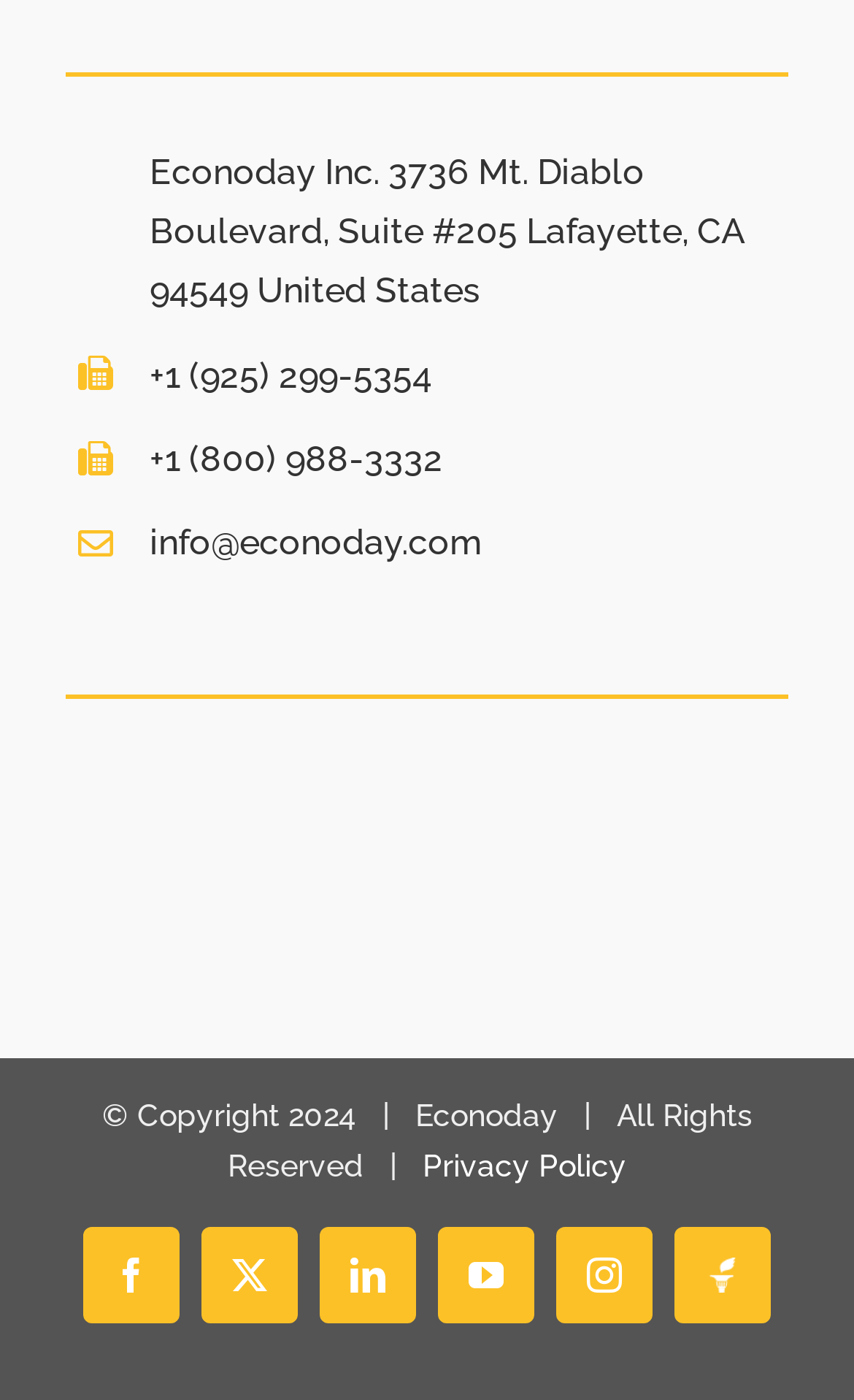What is the company's phone number?
From the screenshot, provide a brief answer in one word or phrase.

+1 (925) 299-5354